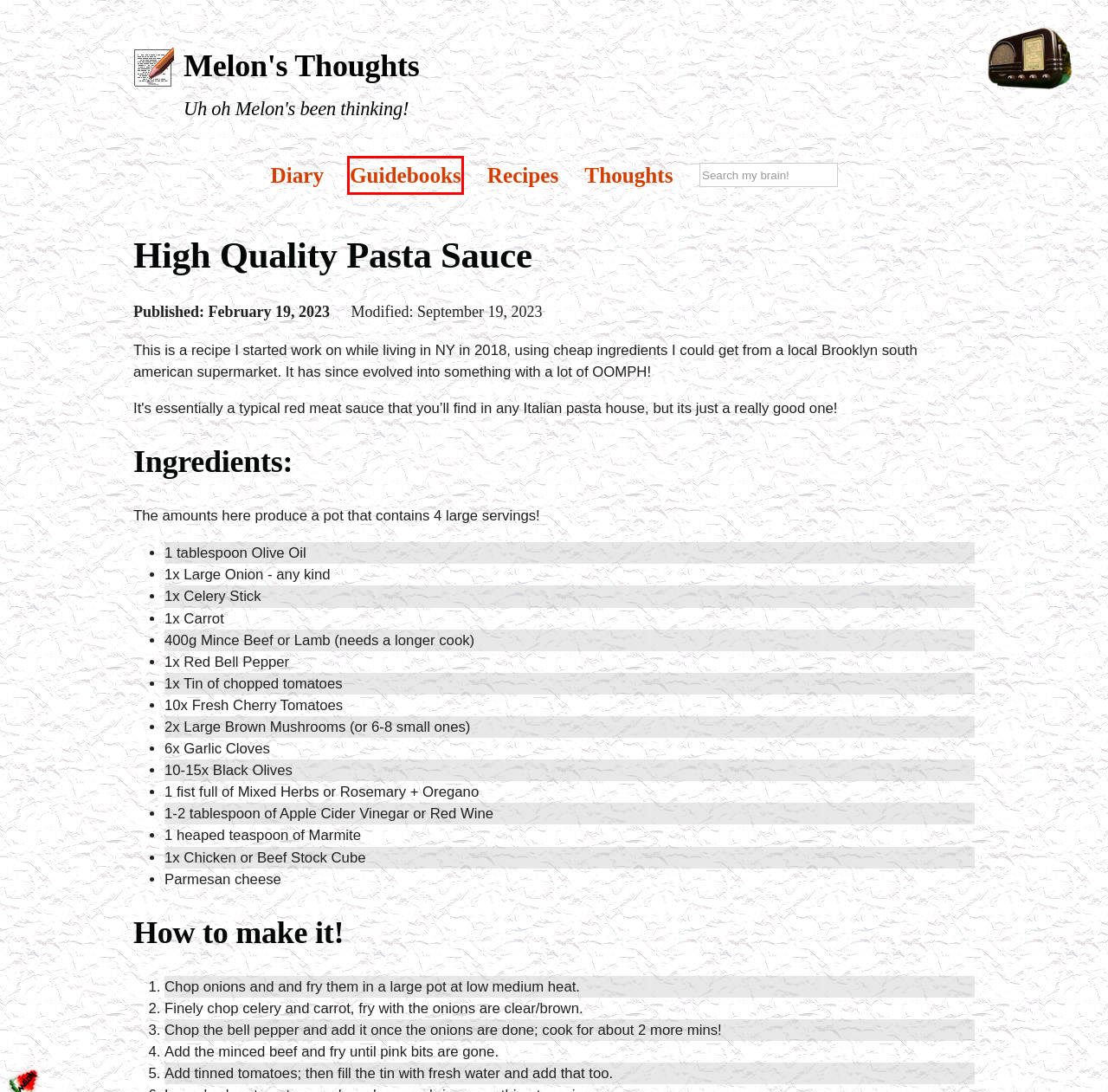Please examine the screenshot provided, which contains a red bounding box around a UI element. Select the webpage description that most accurately describes the new page displayed after clicking the highlighted element. Here are the candidates:
A. Thoughts | Melon's Thoughts
B. Guidebooks | Melon's Thoughts
C. Marmite Lunch Pasta | Melon's Thoughts
D. Melon's Thoughts
E. Easy Fish with Paprika and Risotto Rice | Melon's Thoughts
F. Diary | Melon's Thoughts
G. Recipes | Melon's Thoughts
H. Textpattern CMS | Open source content management system

B